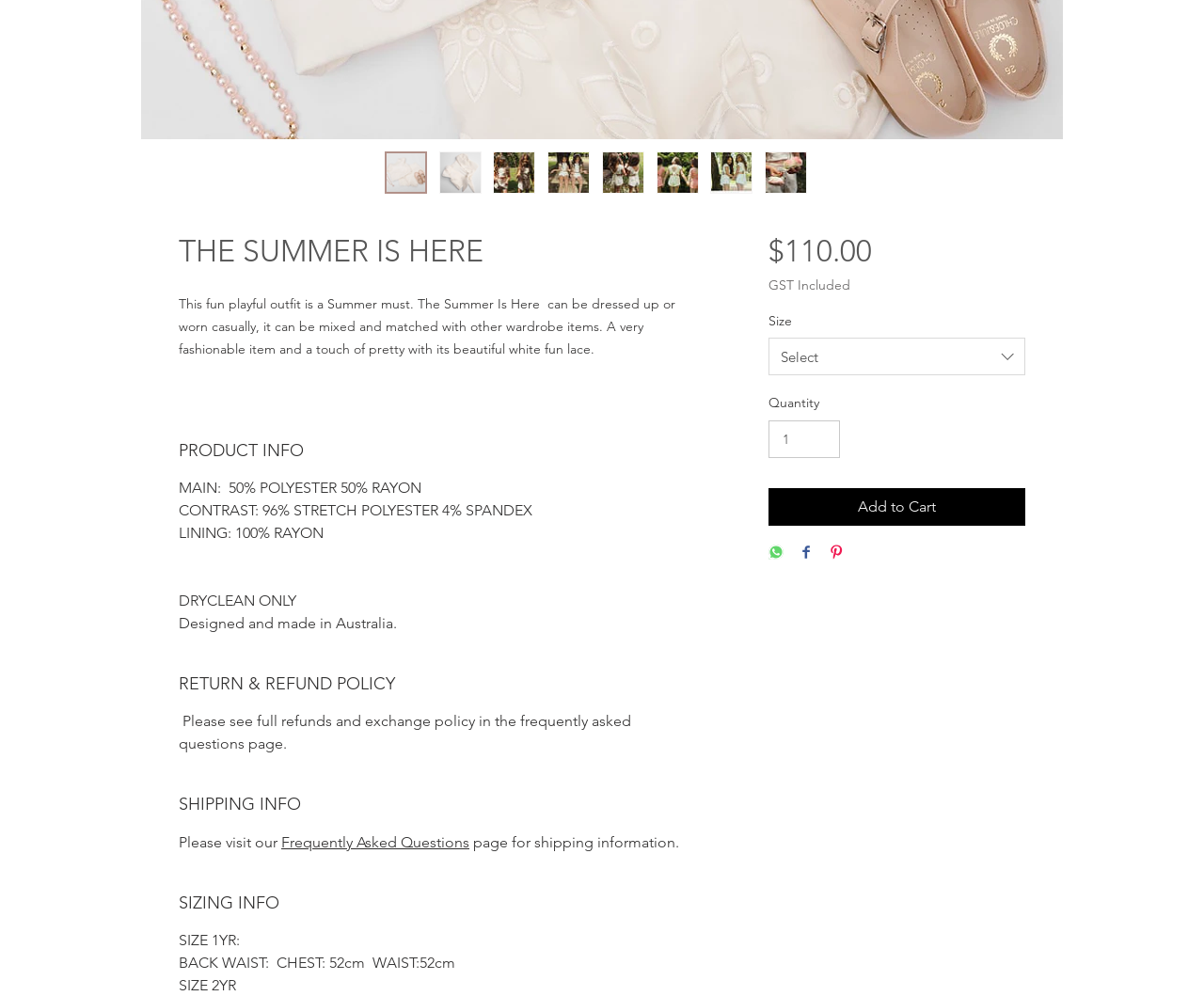Please find the bounding box coordinates in the format (top-left x, top-left y, bottom-right x, bottom-right y) for the given element description. Ensure the coordinates are floating point numbers between 0 and 1. Description: https://www.youtube.com/watch?v=EWoFjawhTqE

None